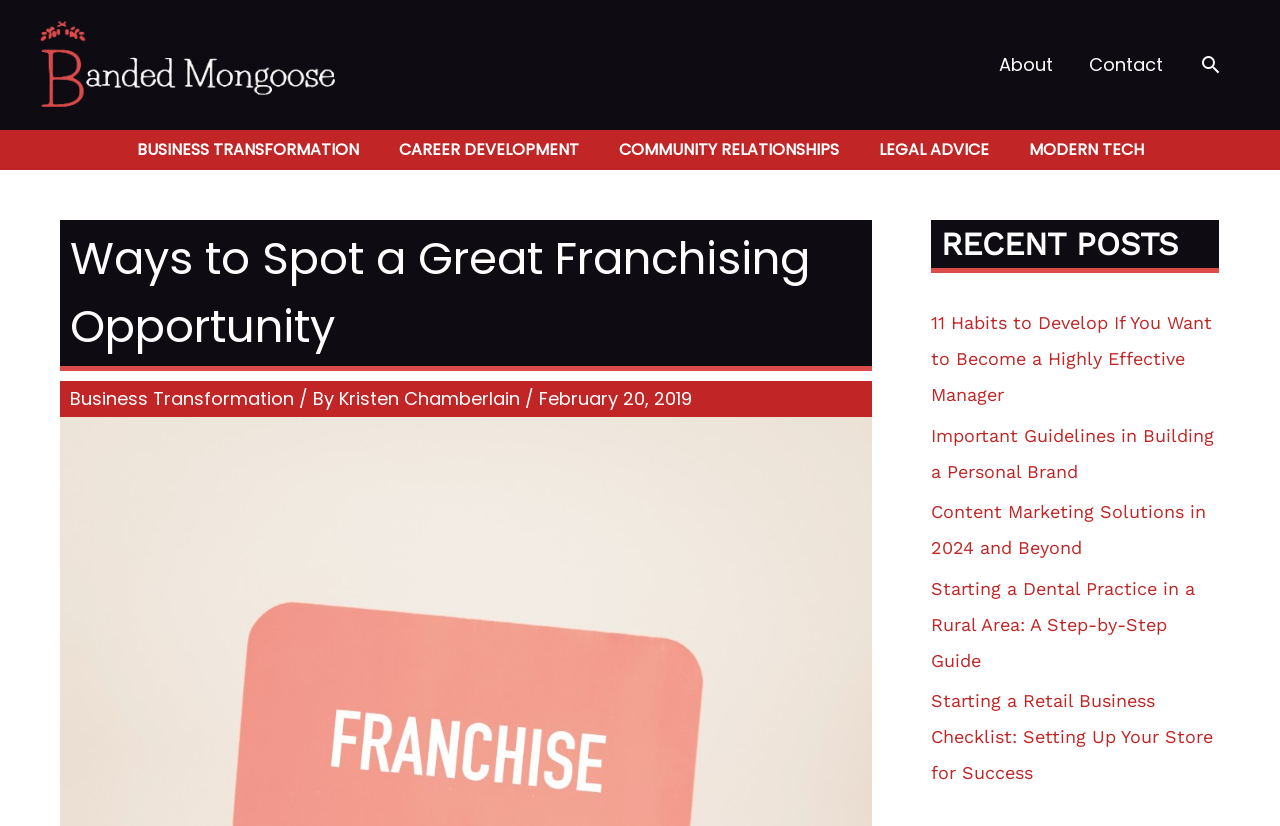How many recent posts are listed?
Based on the image, please offer an in-depth response to the question.

There are five recent posts listed in the 'RECENT POSTS' section, which are '11 Habits to Develop If You Want to Become a Highly Effective Manager', 'Important Guidelines in Building a Personal Brand', 'Content Marketing Solutions in 2024 and Beyond', 'Starting a Dental Practice in a Rural Area: A Step-by-Step Guide', and 'Starting a Retail Business Checklist: Setting Up Your Store for Success'.